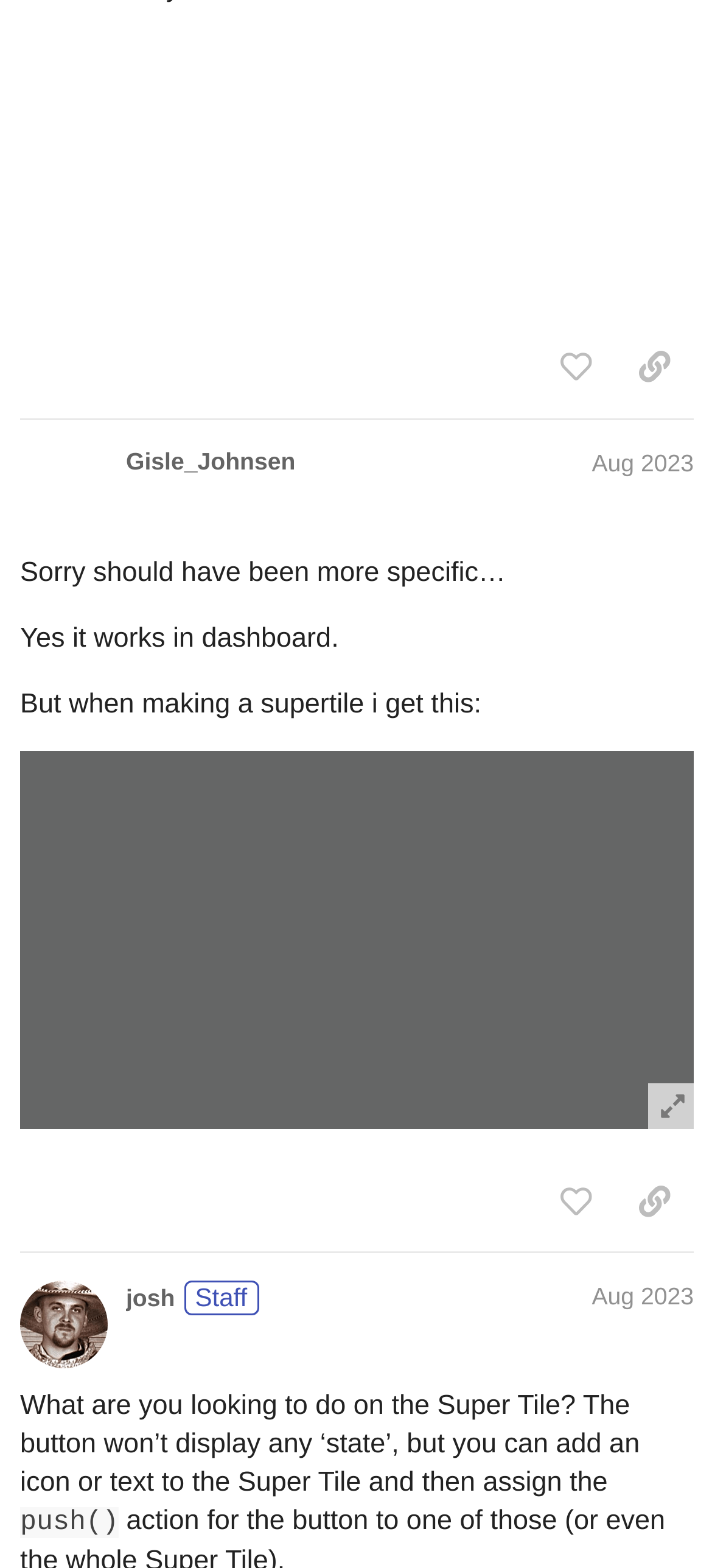How many buttons are there in each post?
Kindly offer a comprehensive and detailed response to the question.

I looked at each post and found two buttons, 'like this post' and 'copy a link to this post to clipboard', indicating that there are two buttons in each post.